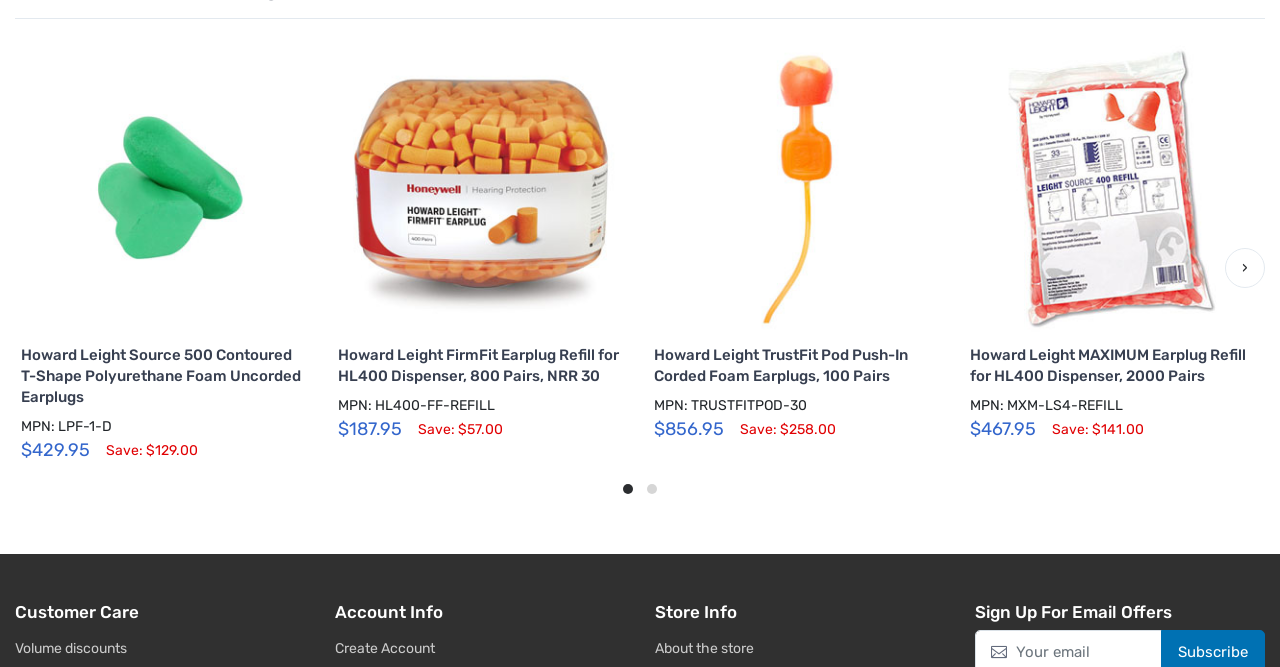Kindly determine the bounding box coordinates for the clickable area to achieve the given instruction: "Create an account".

[0.262, 0.957, 0.488, 0.988]